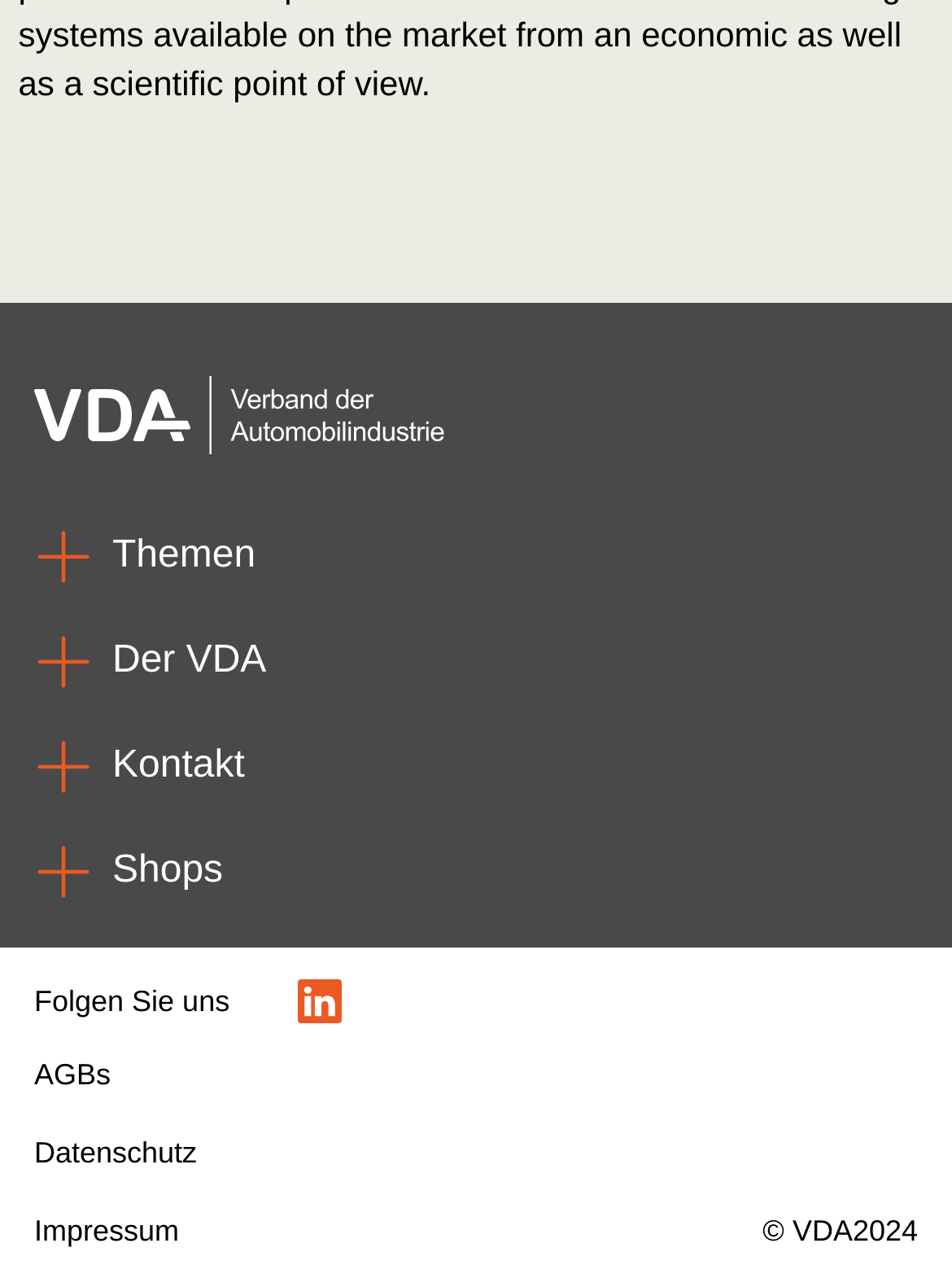Pinpoint the bounding box coordinates of the element to be clicked to execute the instruction: "Check the Privacy Practices".

None